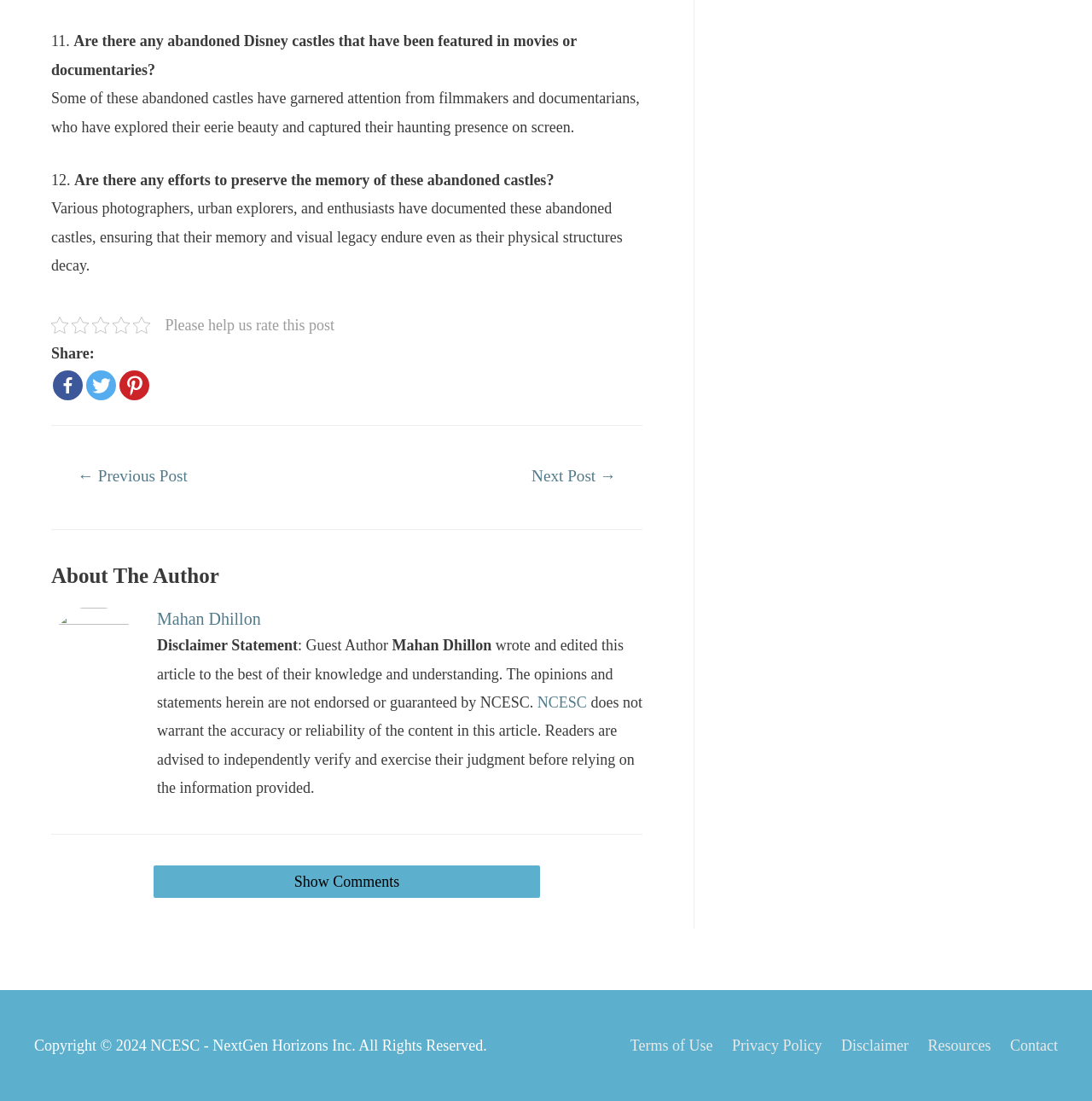Who is the author of the post?
Ensure your answer is thorough and detailed.

The author of the post can be found by looking at the 'About The Author' section, which mentions 'Mahan Dhillon' as the guest author.